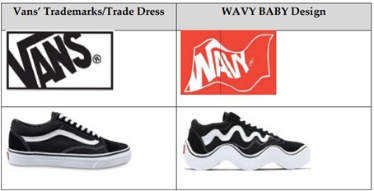What is the color of the background on the right side of the image?
Refer to the screenshot and answer in one word or phrase.

Red